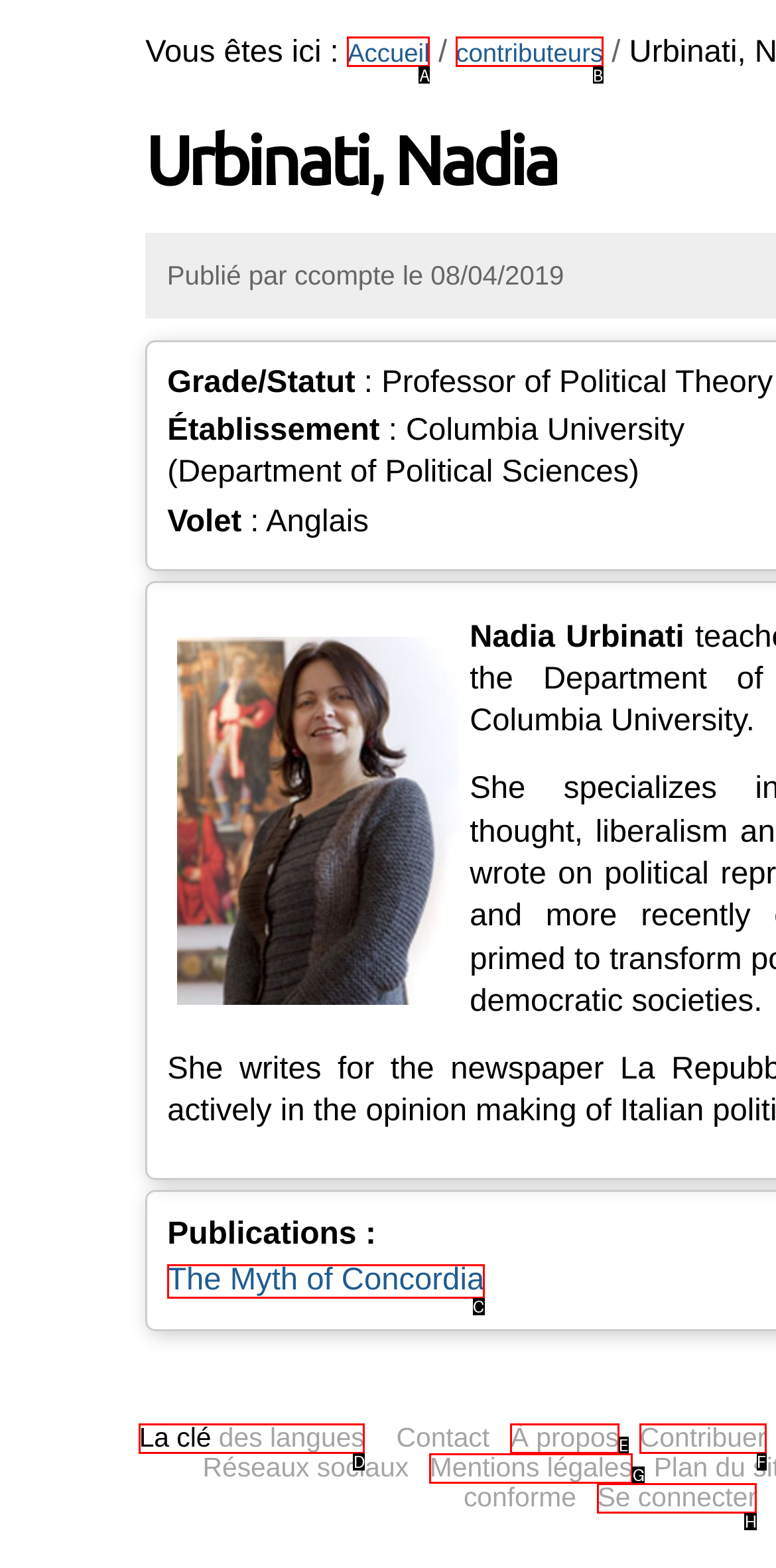Tell me which one HTML element I should click to complete this task: login to the system Answer with the option's letter from the given choices directly.

H